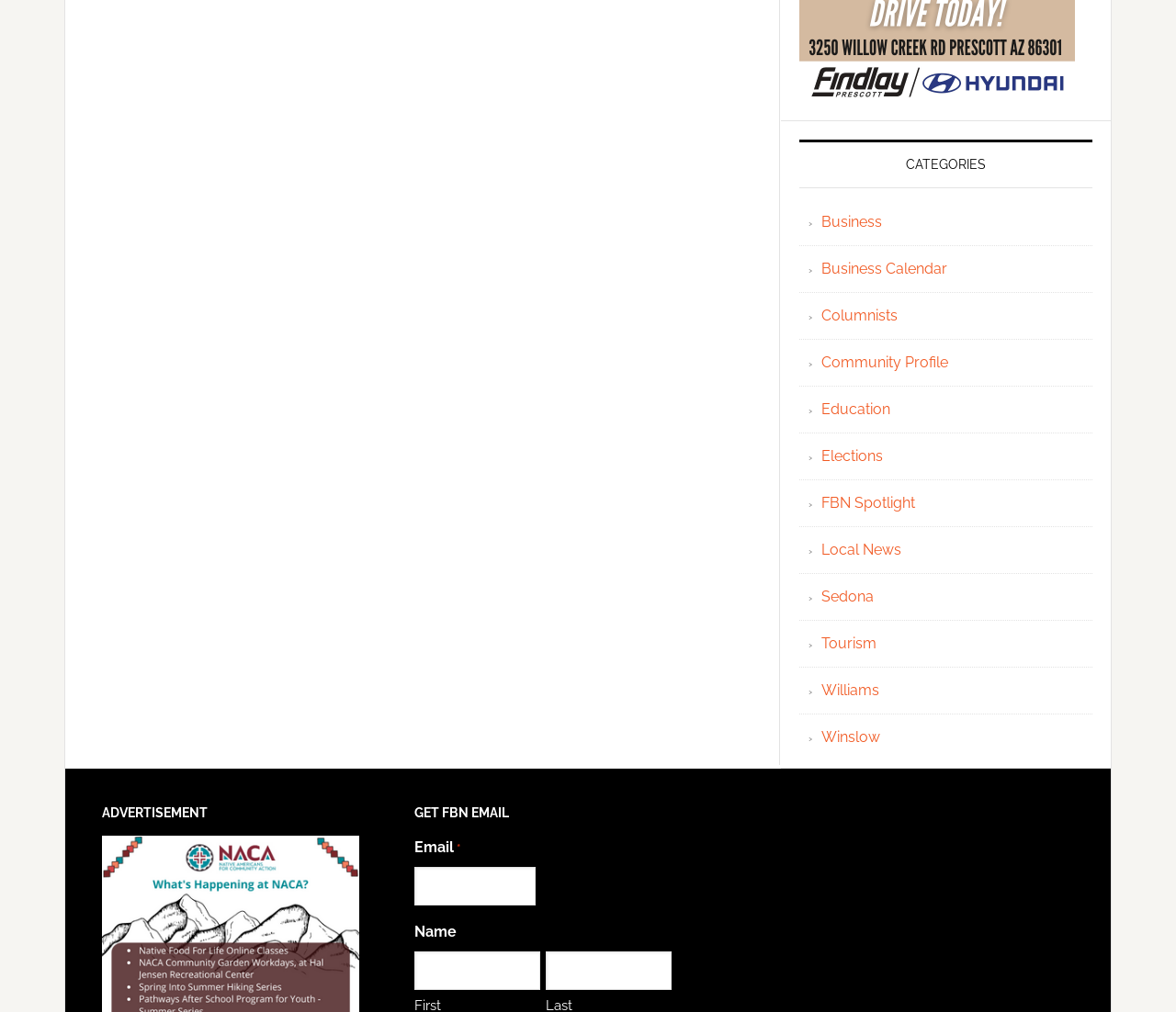Find the bounding box coordinates of the area that needs to be clicked in order to achieve the following instruction: "Click on Local News". The coordinates should be specified as four float numbers between 0 and 1, i.e., [left, top, right, bottom].

[0.698, 0.534, 0.766, 0.551]